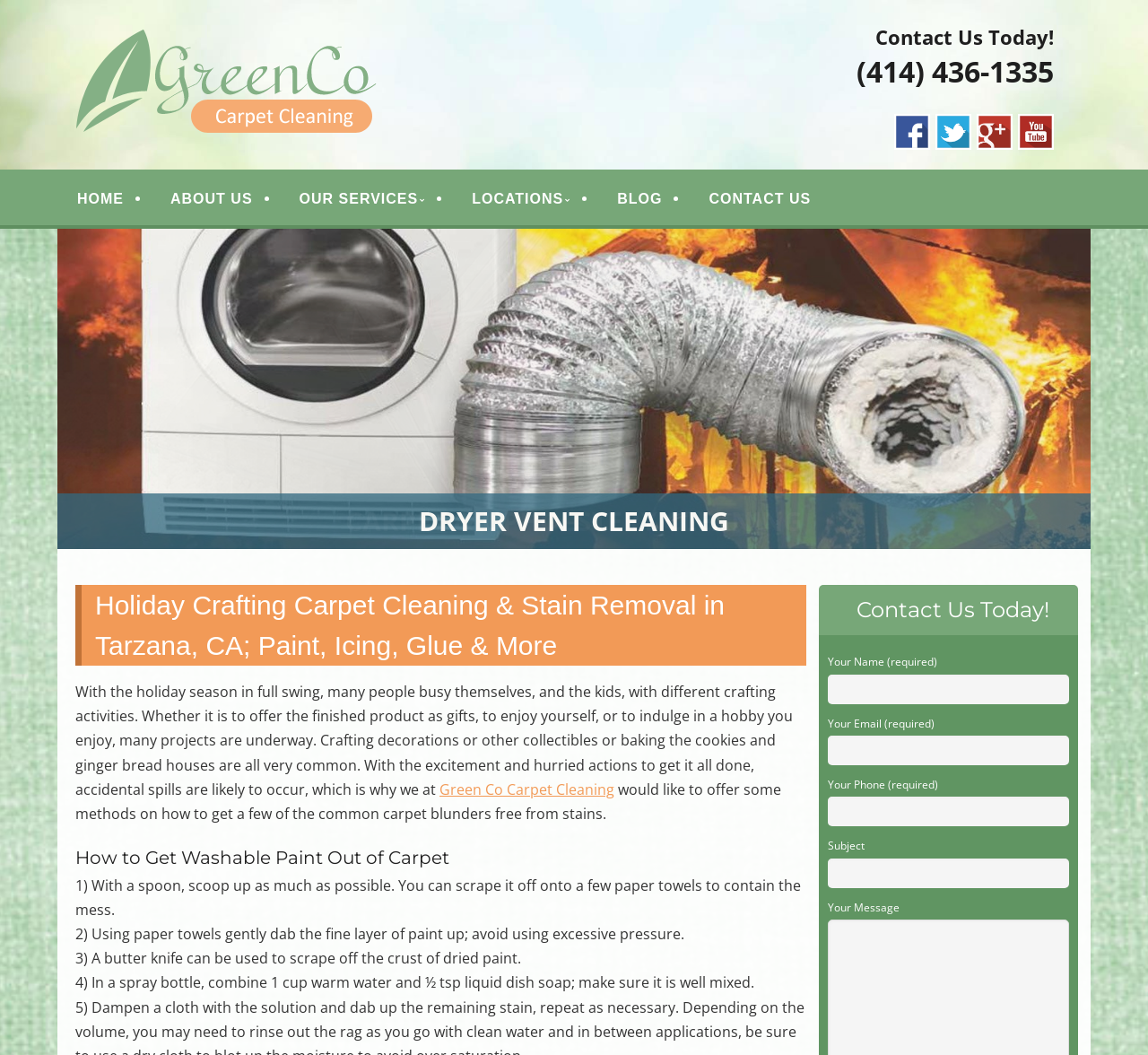Locate the bounding box of the UI element described in the following text: "GreenCo Air Duct Cleaning".

[0.066, 0.02, 0.56, 0.052]